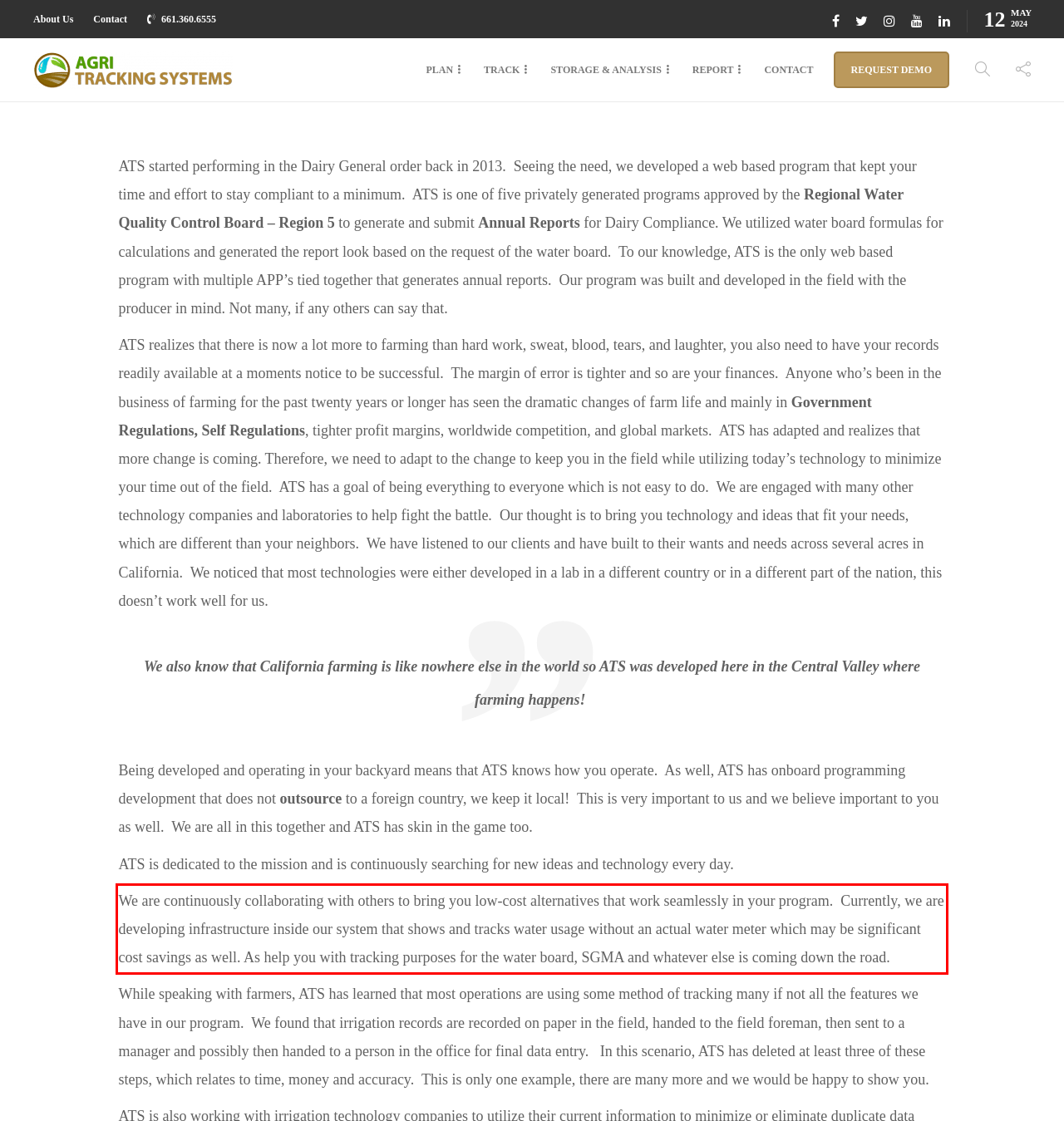Within the screenshot of the webpage, there is a red rectangle. Please recognize and generate the text content inside this red bounding box.

We are continuously collaborating with others to bring you low-cost alternatives that work seamlessly in your program. Currently, we are developing infrastructure inside our system that shows and tracks water usage without an actual water meter which may be significant cost savings as well. As help you with tracking purposes for the water board, SGMA and whatever else is coming down the road.